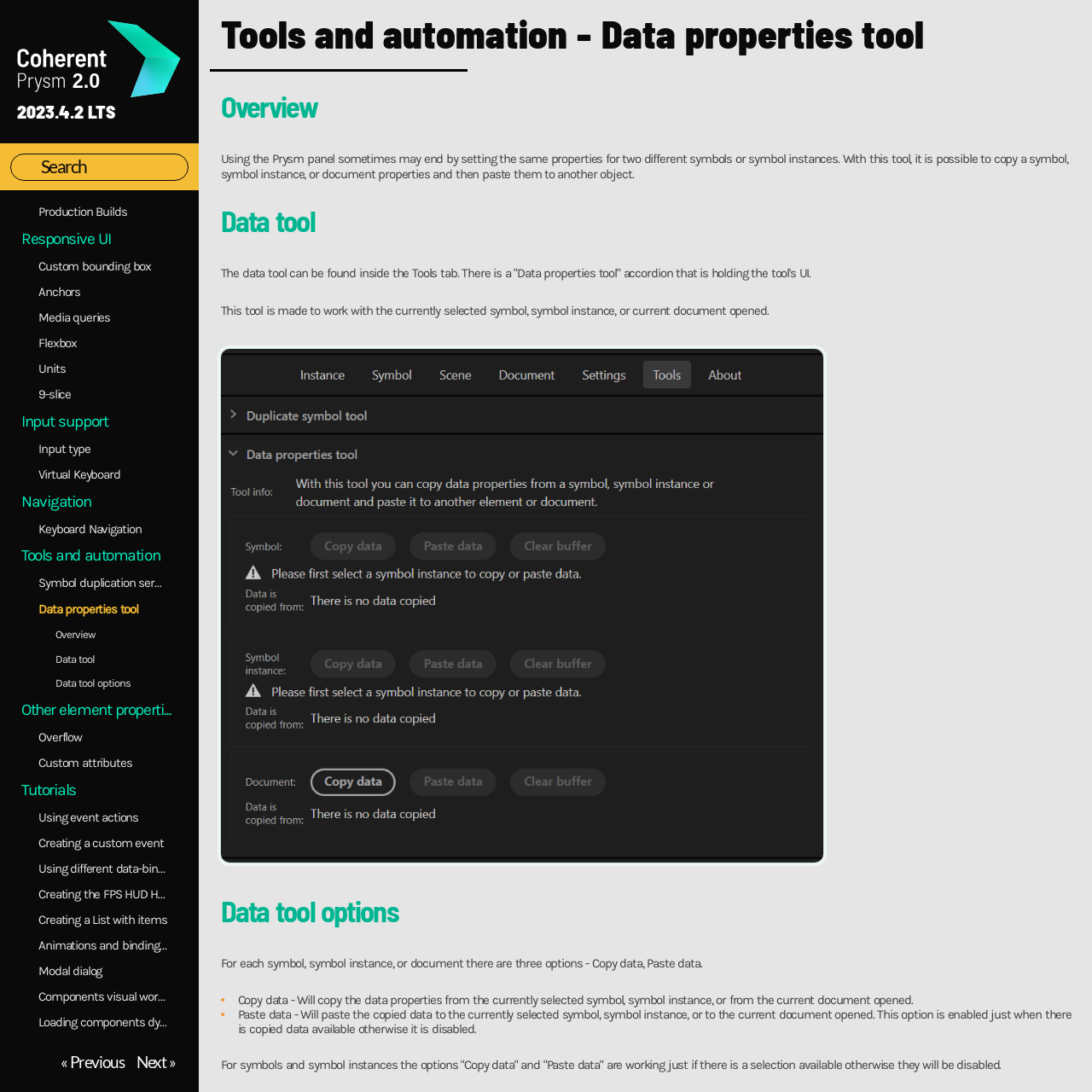Specify the bounding box coordinates of the area to click in order to follow the given instruction: "Search for a term."

[0.009, 0.141, 0.173, 0.166]